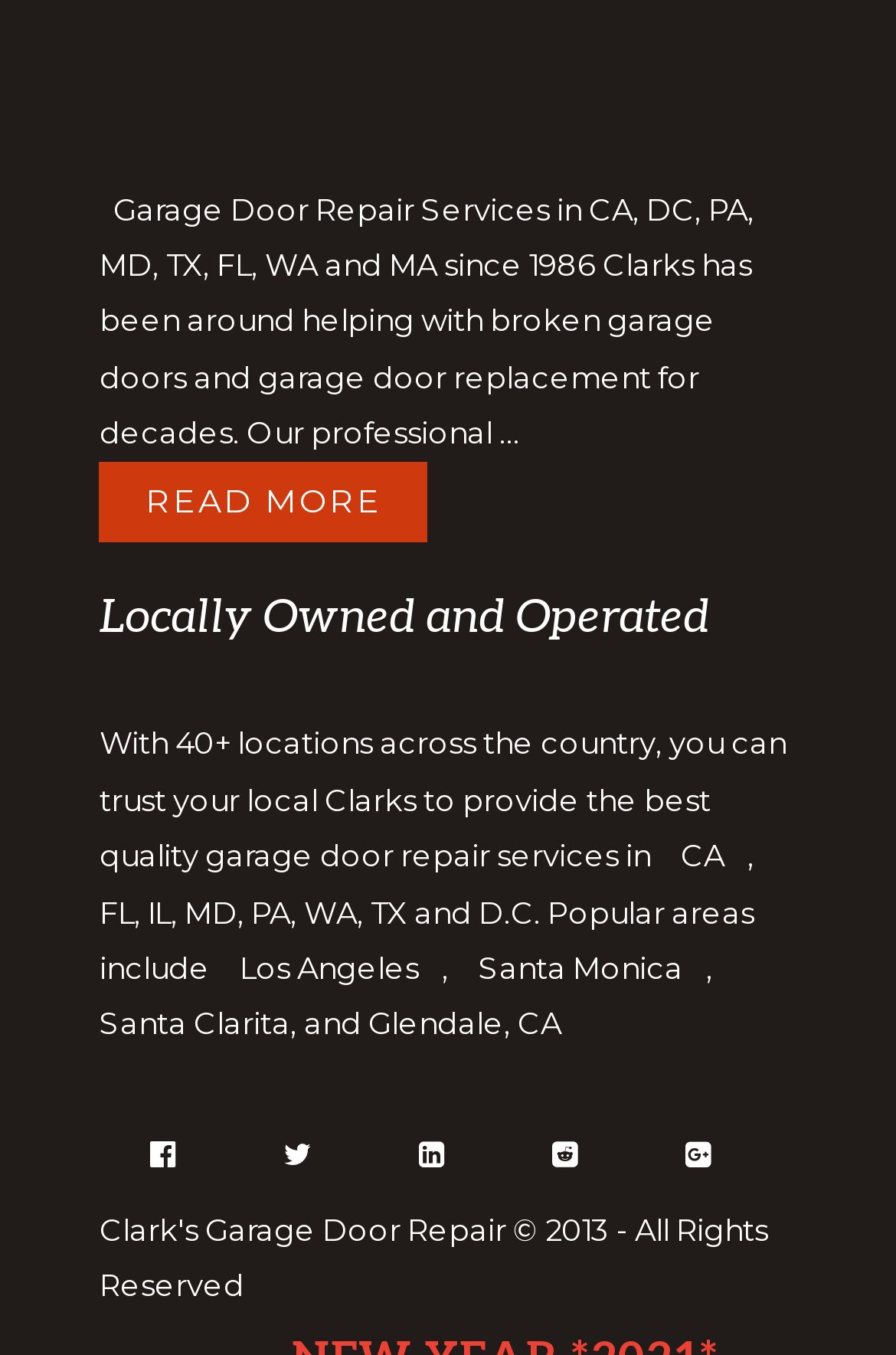Respond with a single word or phrase to the following question:
What social media platforms does Clarks have?

Facebook, Twitter, Instagram, YouTube, and Pinterest